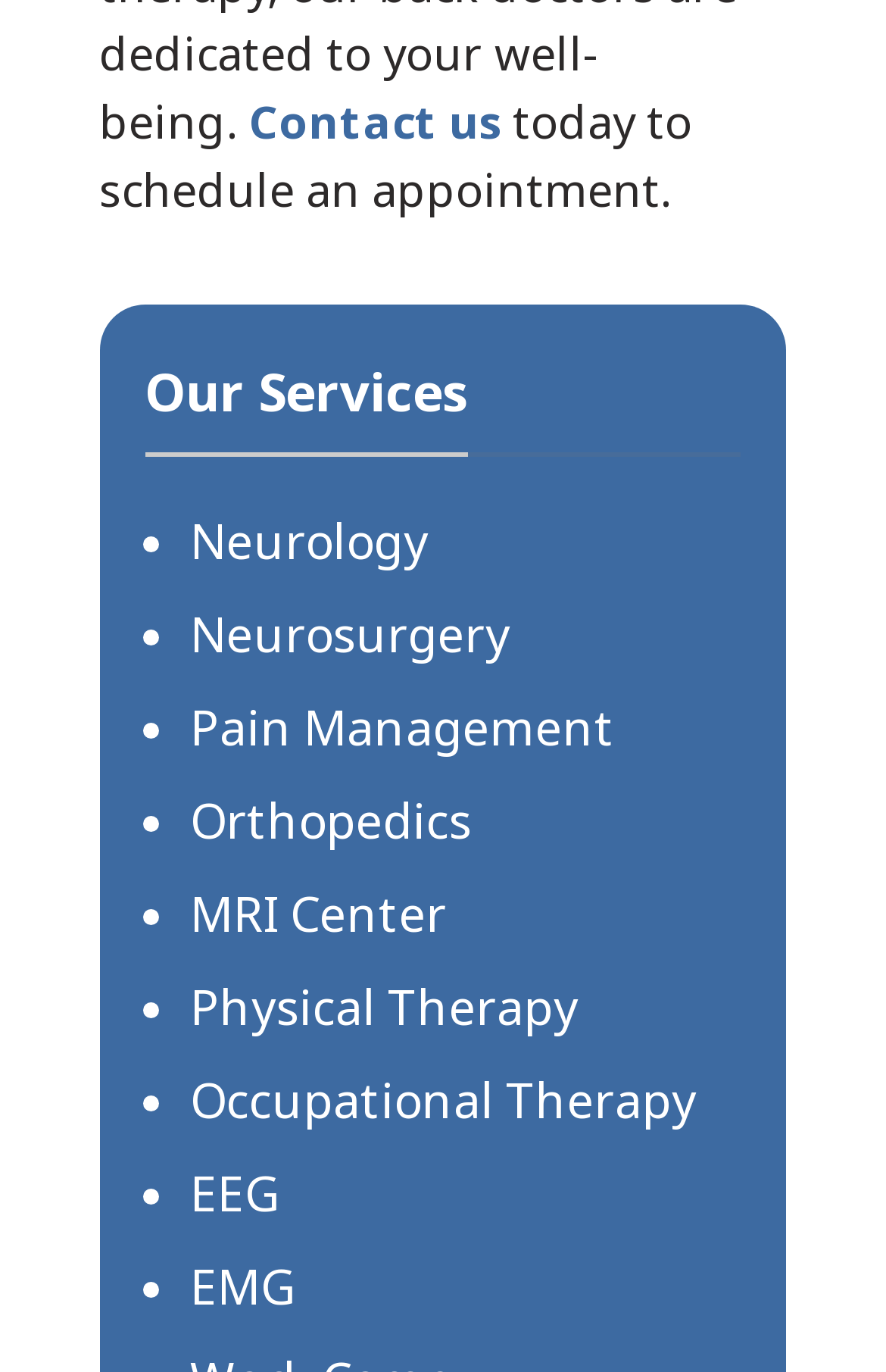Refer to the image and provide an in-depth answer to the question: 
How can I schedule an appointment?

The webpage provides a 'Contact us' link at the top, which suggests that users can schedule an appointment by contacting the medical center through this link.